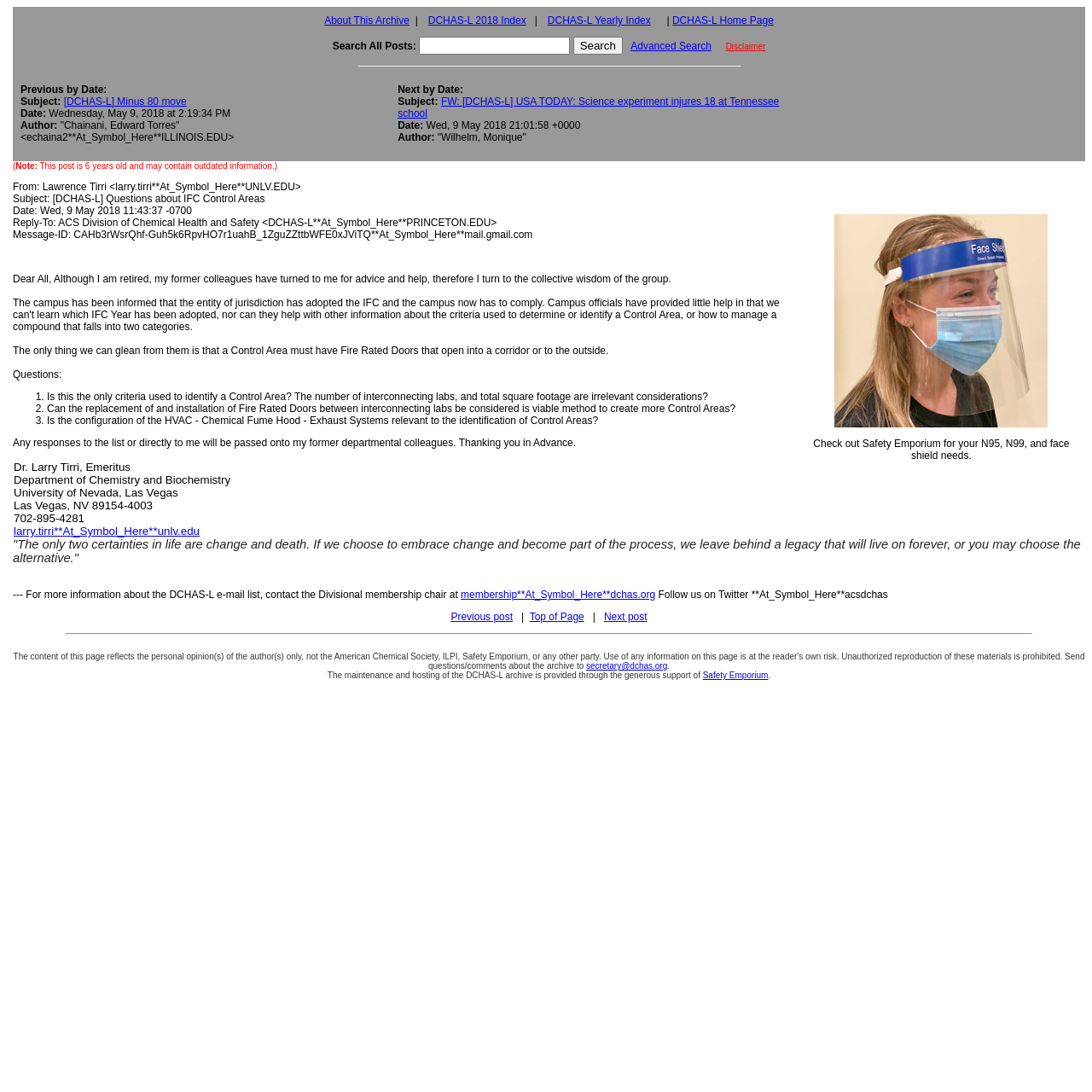Carefully examine the image and provide an in-depth answer to the question: What is the title of the archived posting?

The title of the archived posting can be found at the top of the webpage, which is 'Questions about IFC Control Areas'.